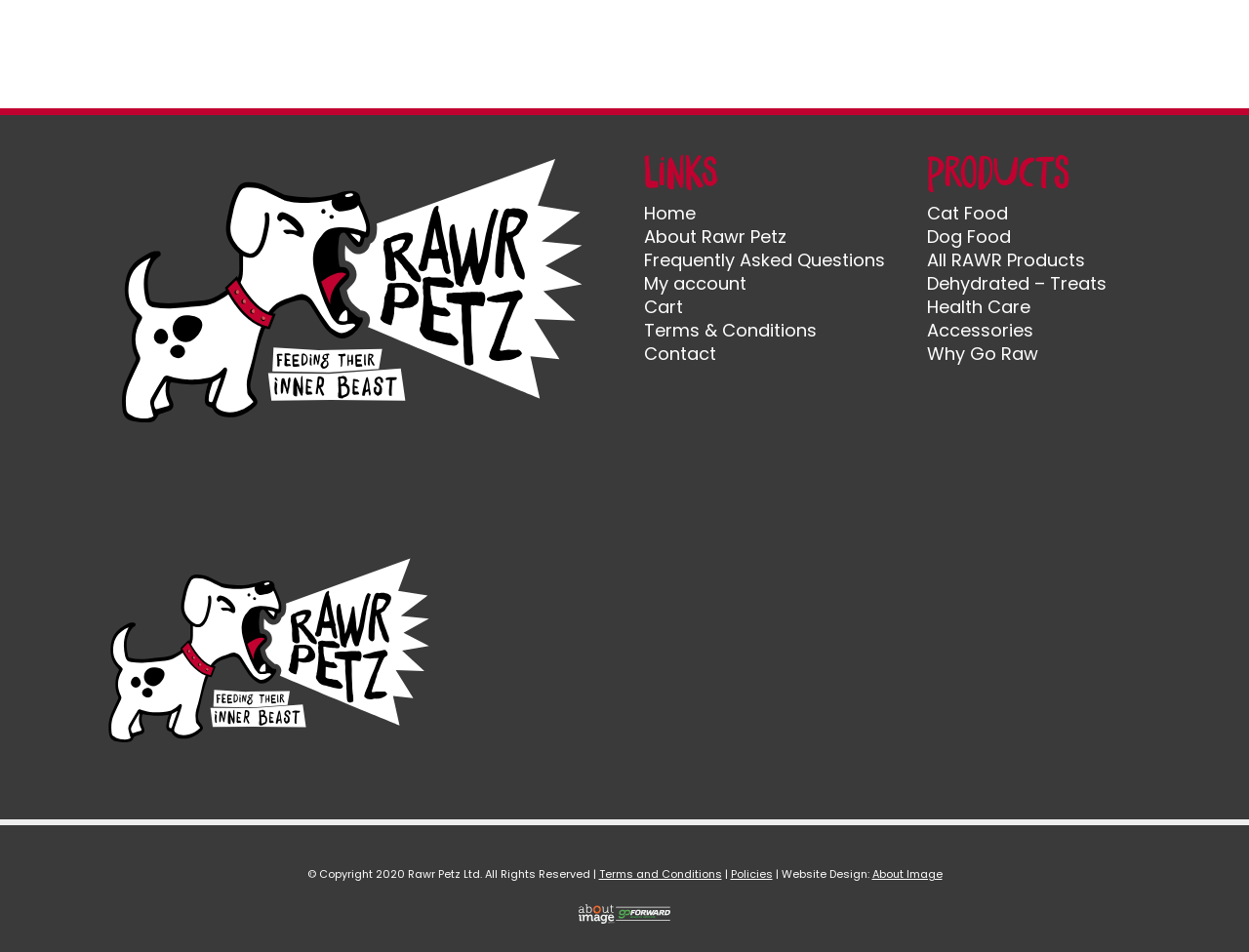Provide the bounding box coordinates of the UI element this sentence describes: "Accessories".

[0.742, 0.334, 0.827, 0.36]